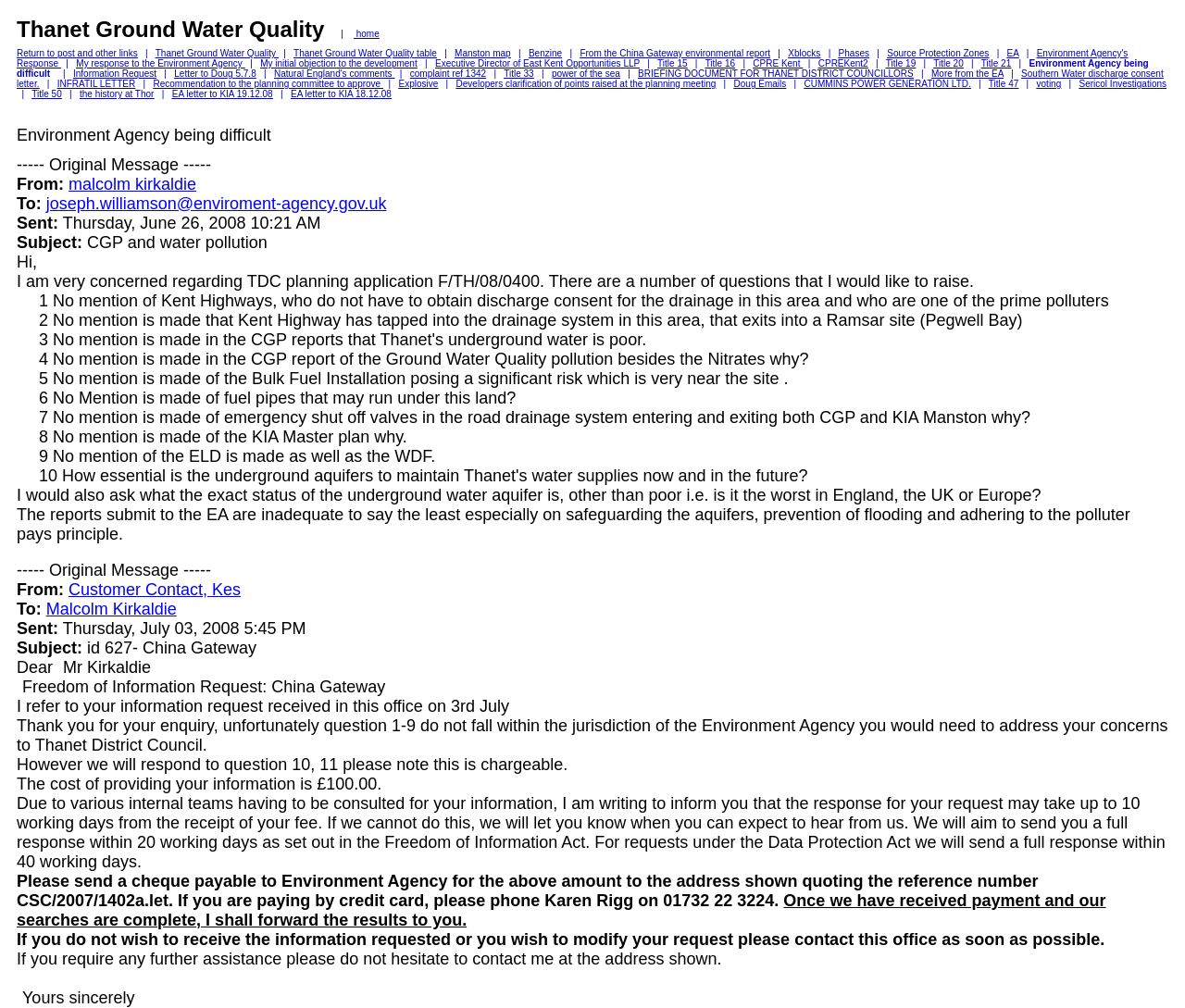Refer to the image and answer the question with as much detail as possible: What is the title of the webpage?

The title of the webpage is obtained by looking at the StaticText element with the text 'Environment Agency being difficult' at the top of the webpage.